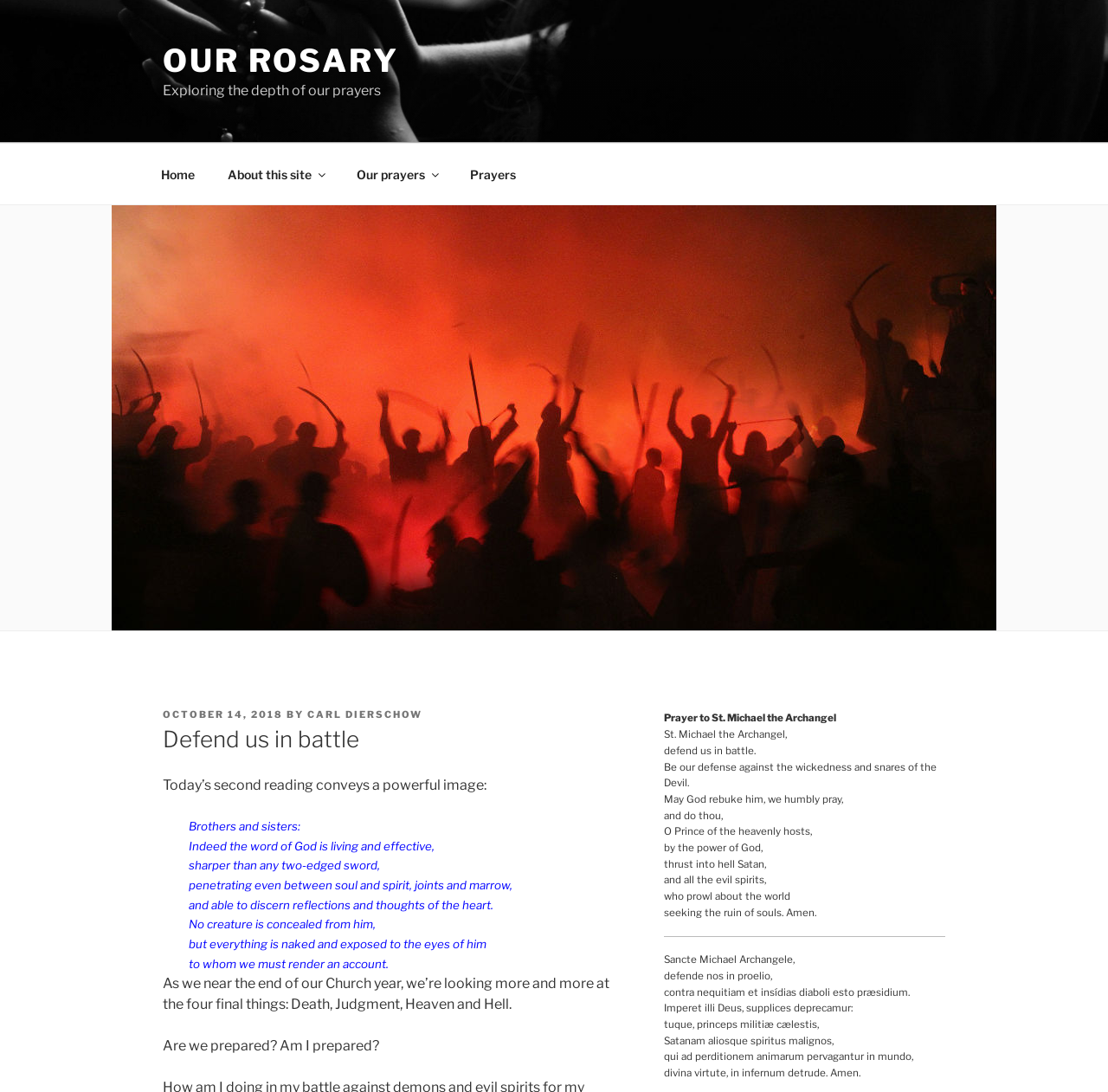Bounding box coordinates are specified in the format (top-left x, top-left y, bottom-right x, bottom-right y). All values are floating point numbers bounded between 0 and 1. Please provide the bounding box coordinate of the region this sentence describes: About Us

None